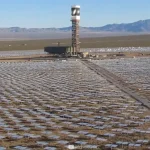Thoroughly describe the content and context of the image.

The image depicts a Concentrated Solar Power (CSP) plant nestled in a vast arid landscape, characterized by a large grid of solar mirrors or panels spread out across the ground. At the center of this solar array stands a prominent tower, which is integral to the operation of the CSP technology. This tower typically functions as the focal point where sunlight is concentrated by the mirrors, generating heat that is then converted into electricity. In the background, rolling mountains provide a scenic backdrop, underscoring the innovative integration of renewable energy technology within natural landscapes. This visual representation highlights the increasing role of solar energy in sustainable power generation. The image is associated with the topic "How Does a Concentrated Solar Power Plant Work?" inviting further exploration into the workings and benefits of this renewable energy source.